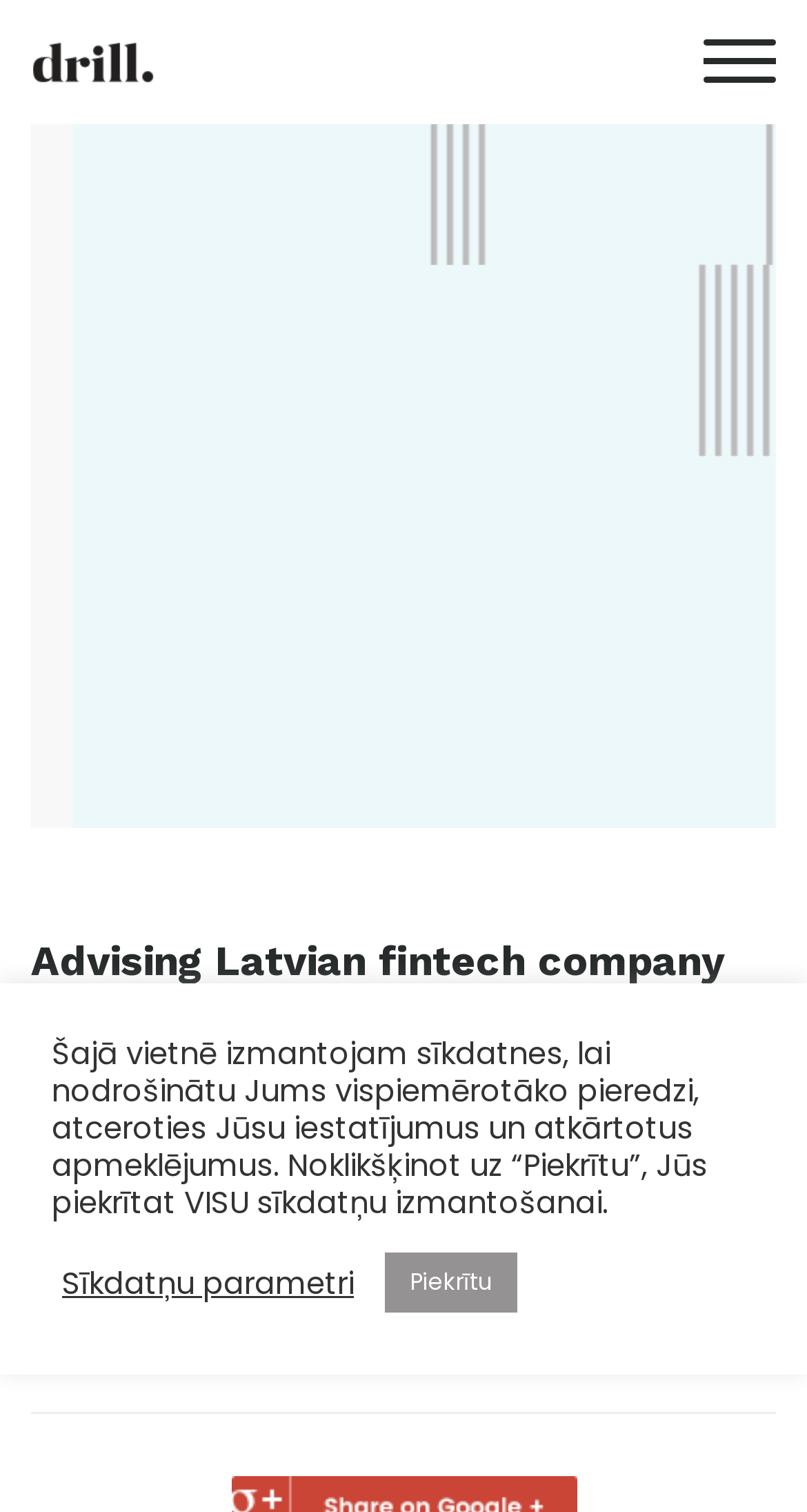Generate a comprehensive caption for the webpage you are viewing.

The webpage appears to be a news article or press release about a financial services company, DelfinGroup, securing EUR 11 million in bank financing from Multitude bank. 

At the top left of the page, there is a link to the website "drill.lv" accompanied by a small image of the same name. On the top right, there is another link with no text. 

Below these links, there is a main heading that summarizes the article, "Advising Latvian fintech company DelfinGroup on securing EUR 11 million financing from Multitude bank". 

To the right of the main heading, there is a smaller image. Below the main heading, there is a subheading "Ieva Judinska - Bandeniece" which is also a link. 

Next to the subheading, there are several links and static texts, including "In", "Banking and Finance", "FinTech", "Real Estate", and "Posted December 21, 2023". 

At the bottom of the page, there is a static text block explaining the use of cookies on the website, with two buttons "Sīkdatņu parametri" and "Piekrītu" below it.